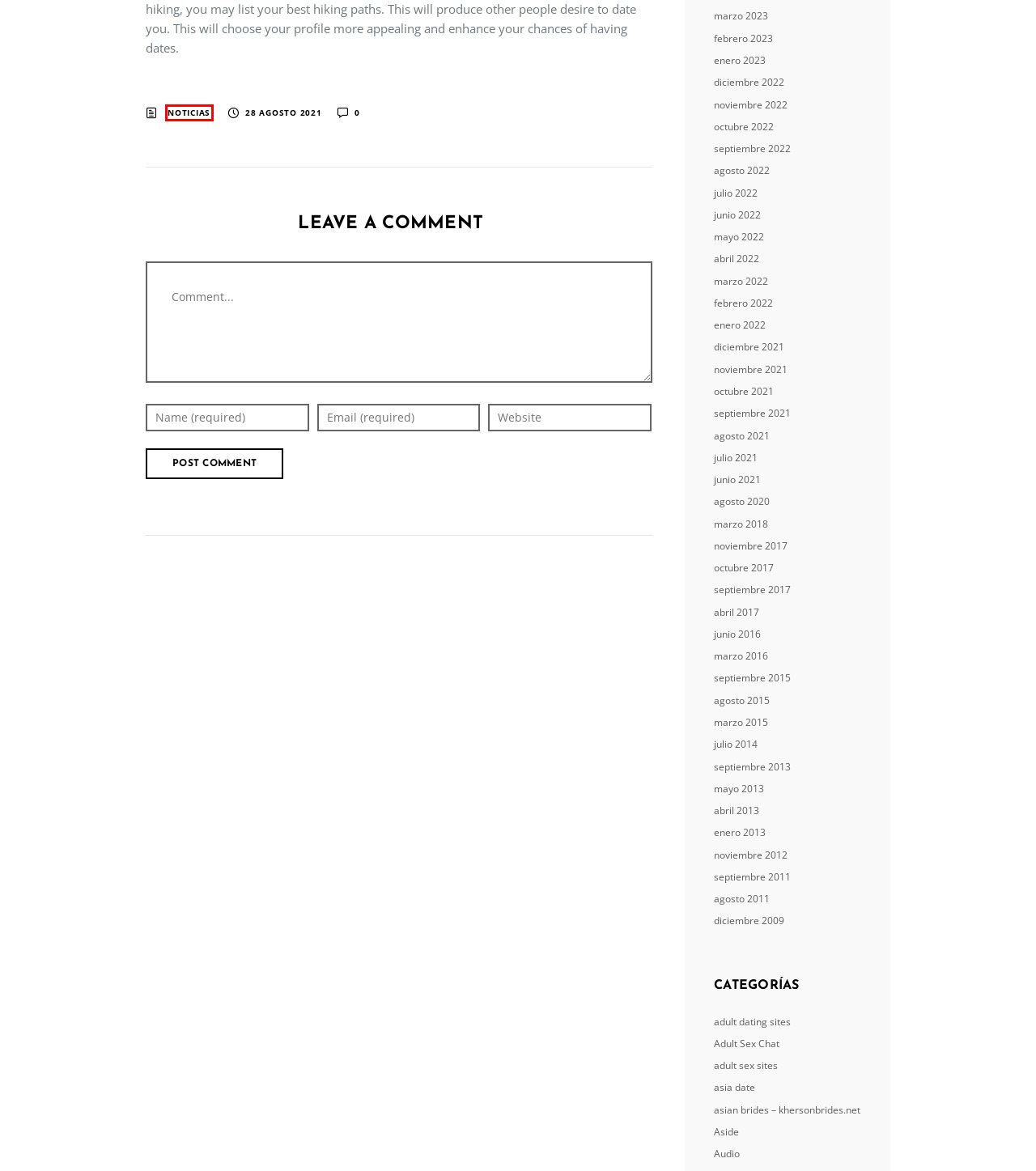Inspect the screenshot of a webpage with a red rectangle bounding box. Identify the webpage description that best corresponds to the new webpage after clicking the element inside the bounding box. Here are the candidates:
A. Noticias – El Viejo Fogón
B. febrero 2023 – El Viejo Fogón
C. septiembre 2015 – El Viejo Fogón
D. septiembre 2017 – El Viejo Fogón
E. noviembre 2017 – El Viejo Fogón
F. agosto 2011 – El Viejo Fogón
G. Aside – El Viejo Fogón
H. mayo 2022 – El Viejo Fogón

A